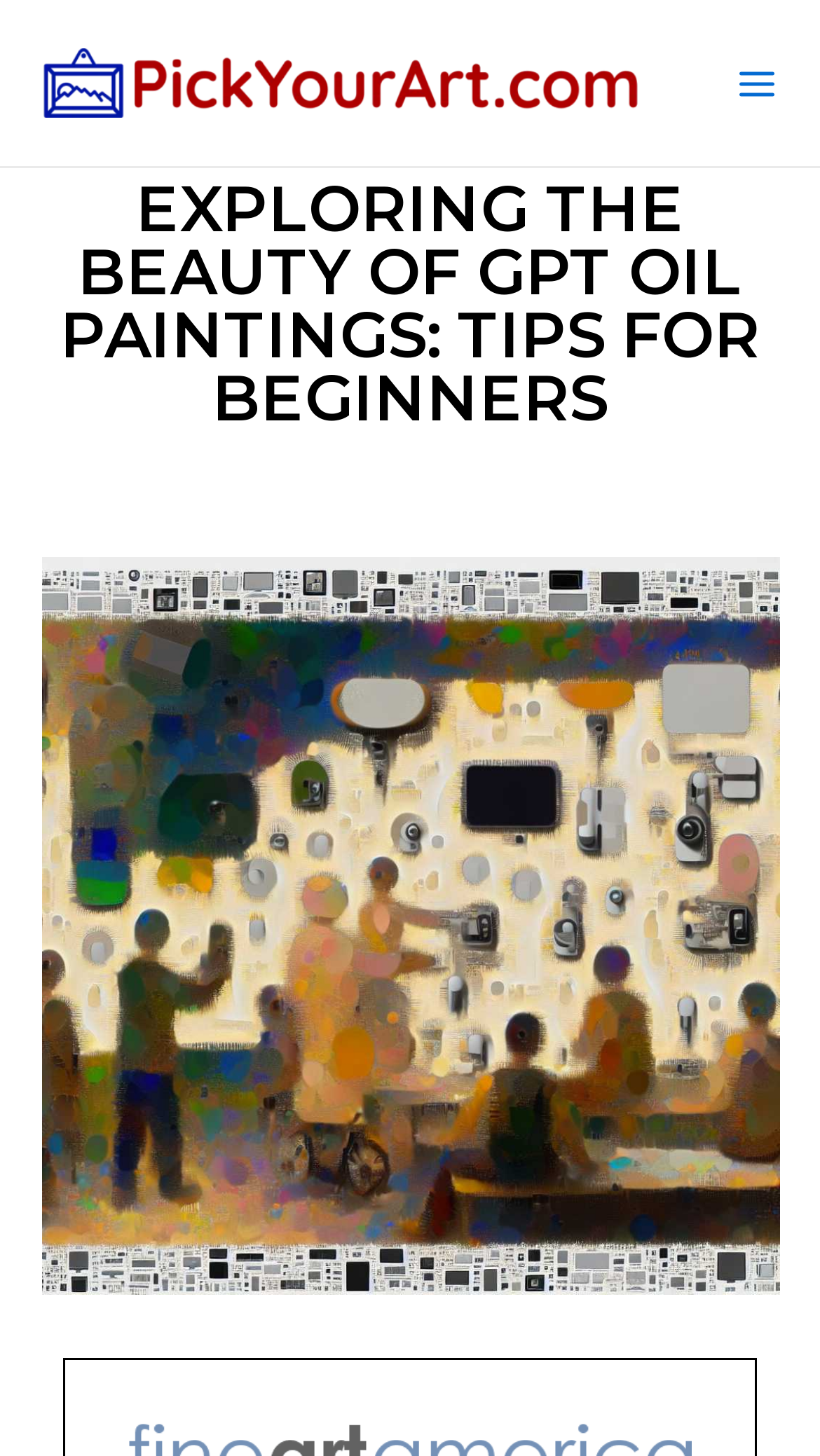Locate and generate the text content of the webpage's heading.

Exploring the Beauty of GPT Oil Paintings: Tips for Beginners